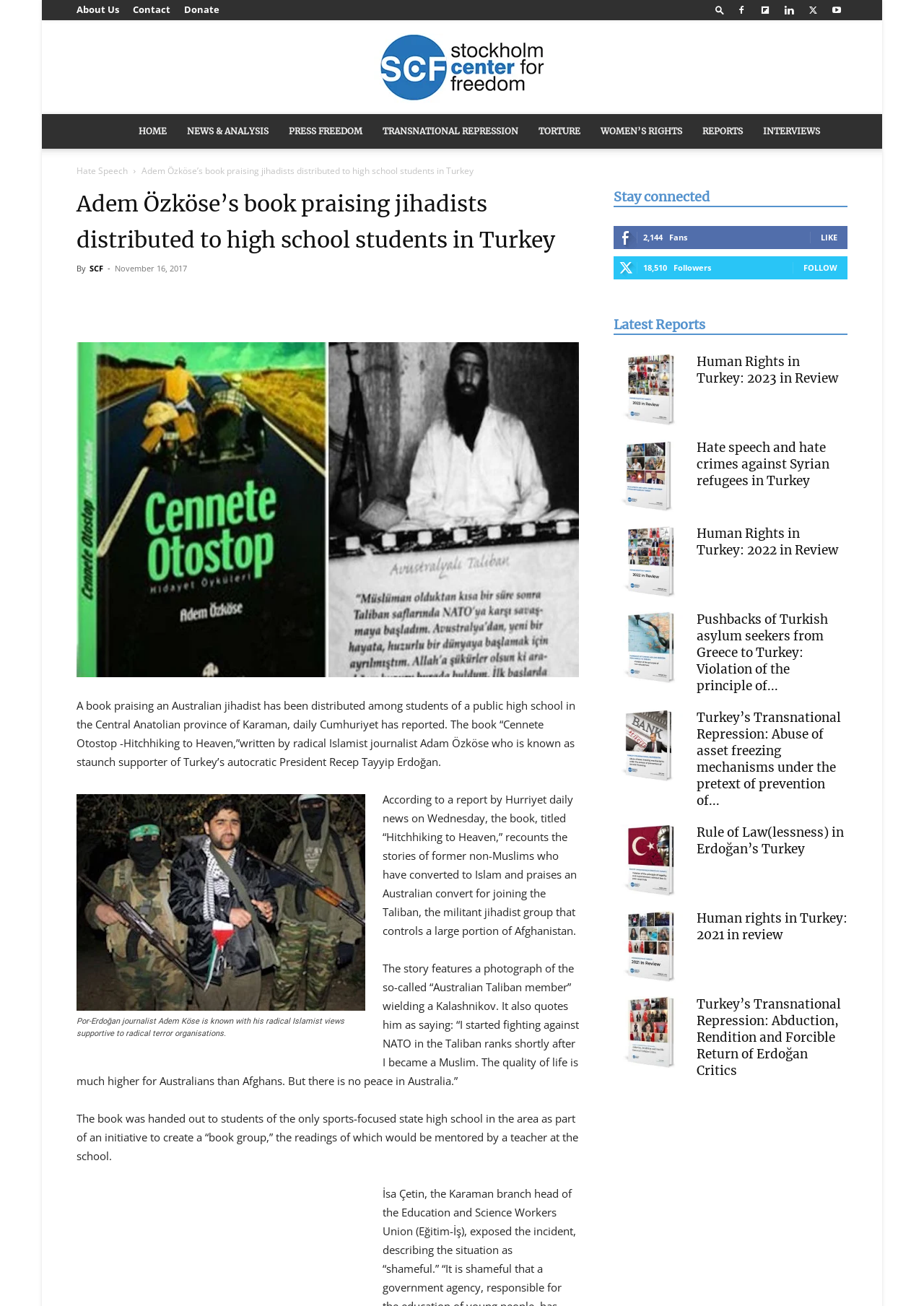Find the bounding box coordinates of the element to click in order to complete the given instruction: "Search for something."

[0.767, 0.003, 0.791, 0.012]